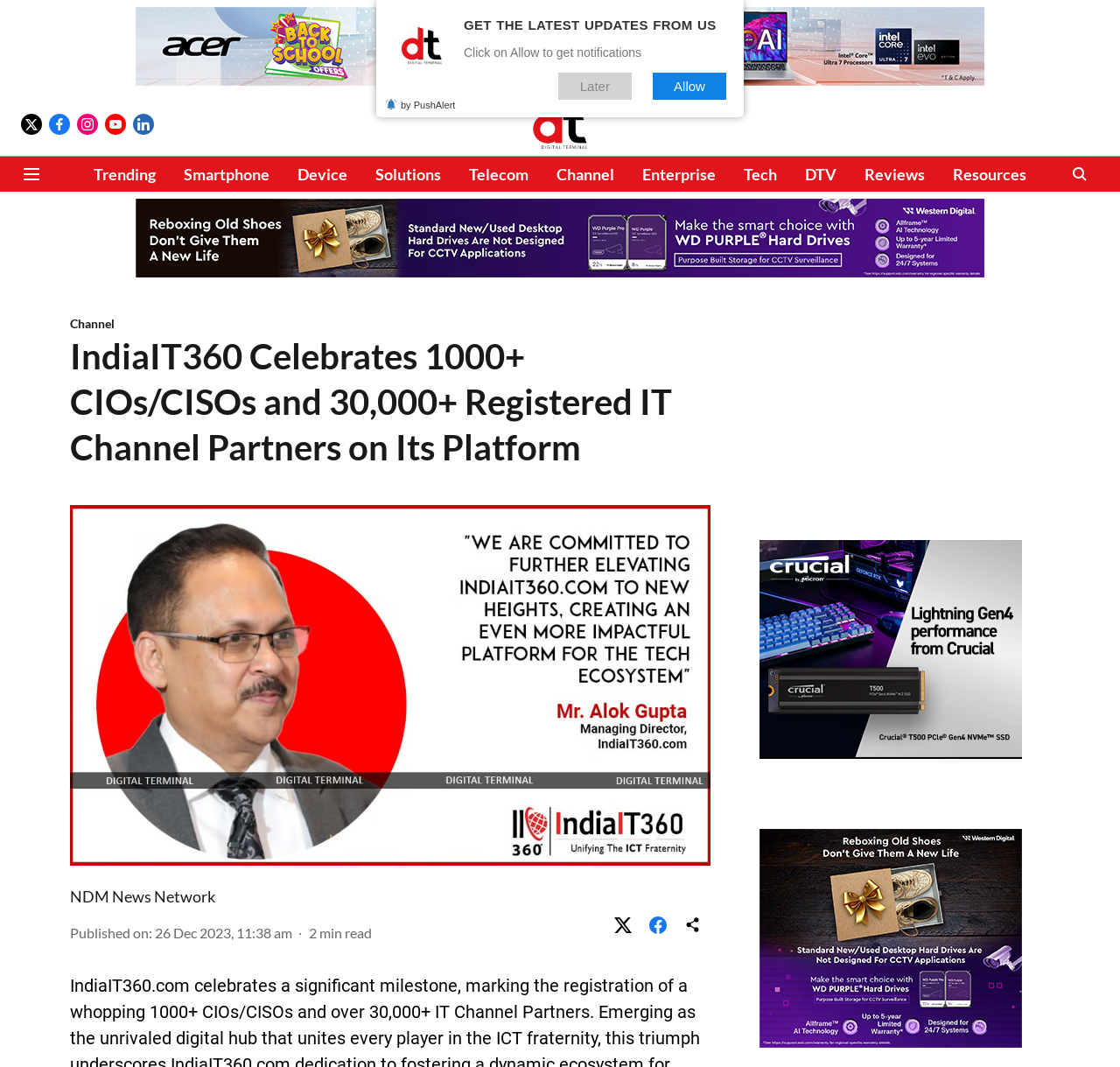Find and indicate the bounding box coordinates of the region you should select to follow the given instruction: "Share the article".

[0.578, 0.864, 0.597, 0.879]